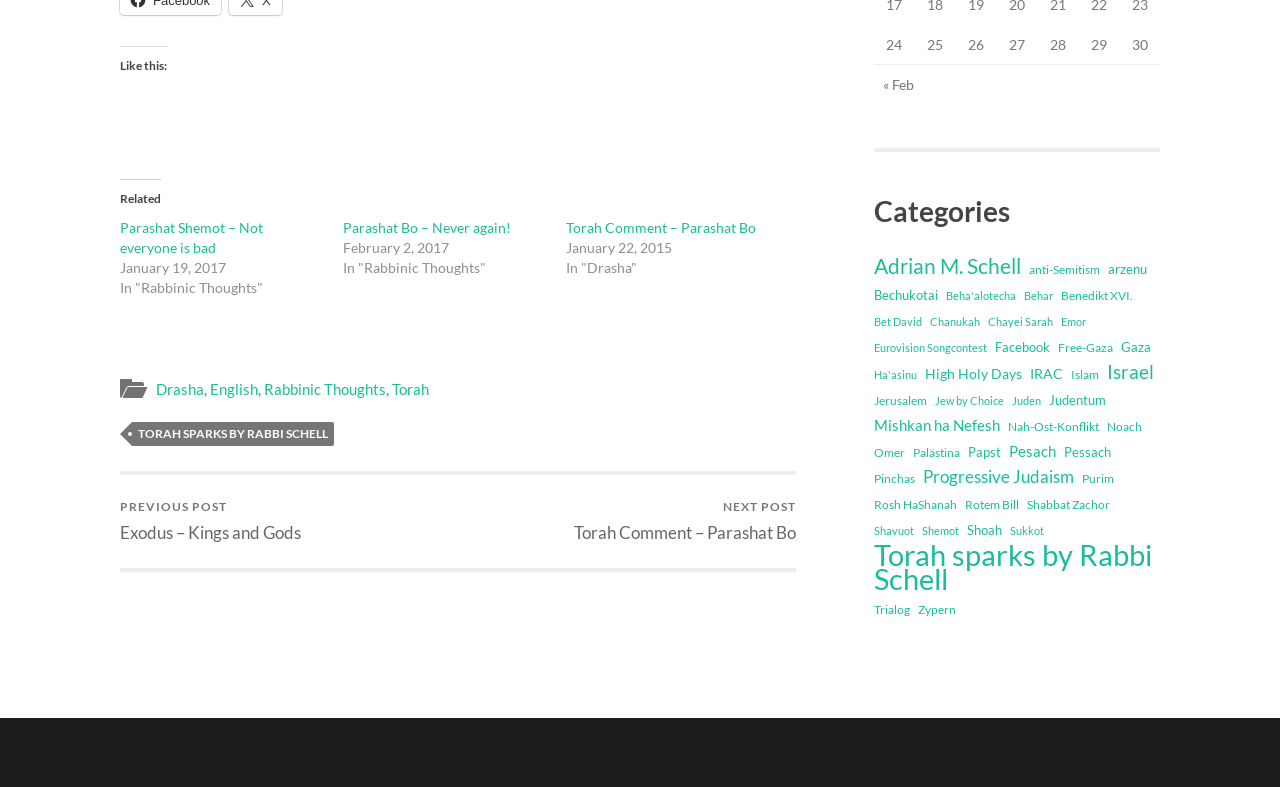Identify the bounding box of the HTML element described as: "Torah Comment – Parashat Bo".

[0.442, 0.279, 0.591, 0.3]